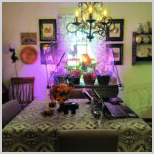What is on the shelves in the backdrop? From the image, respond with a single word or brief phrase.

Jars and utensils